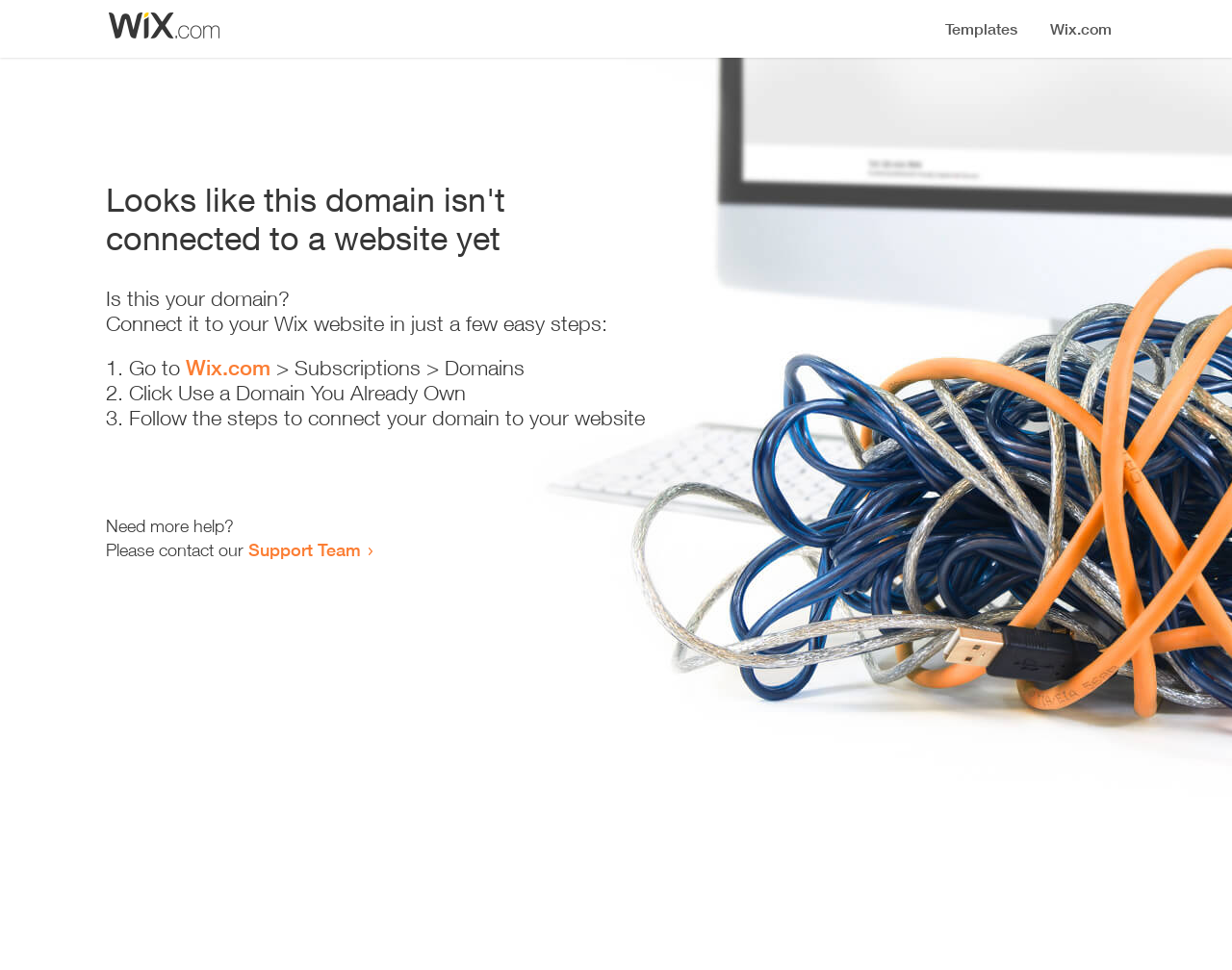What is the main issue with this domain?
Please provide a single word or phrase based on the screenshot.

Not connected to a website